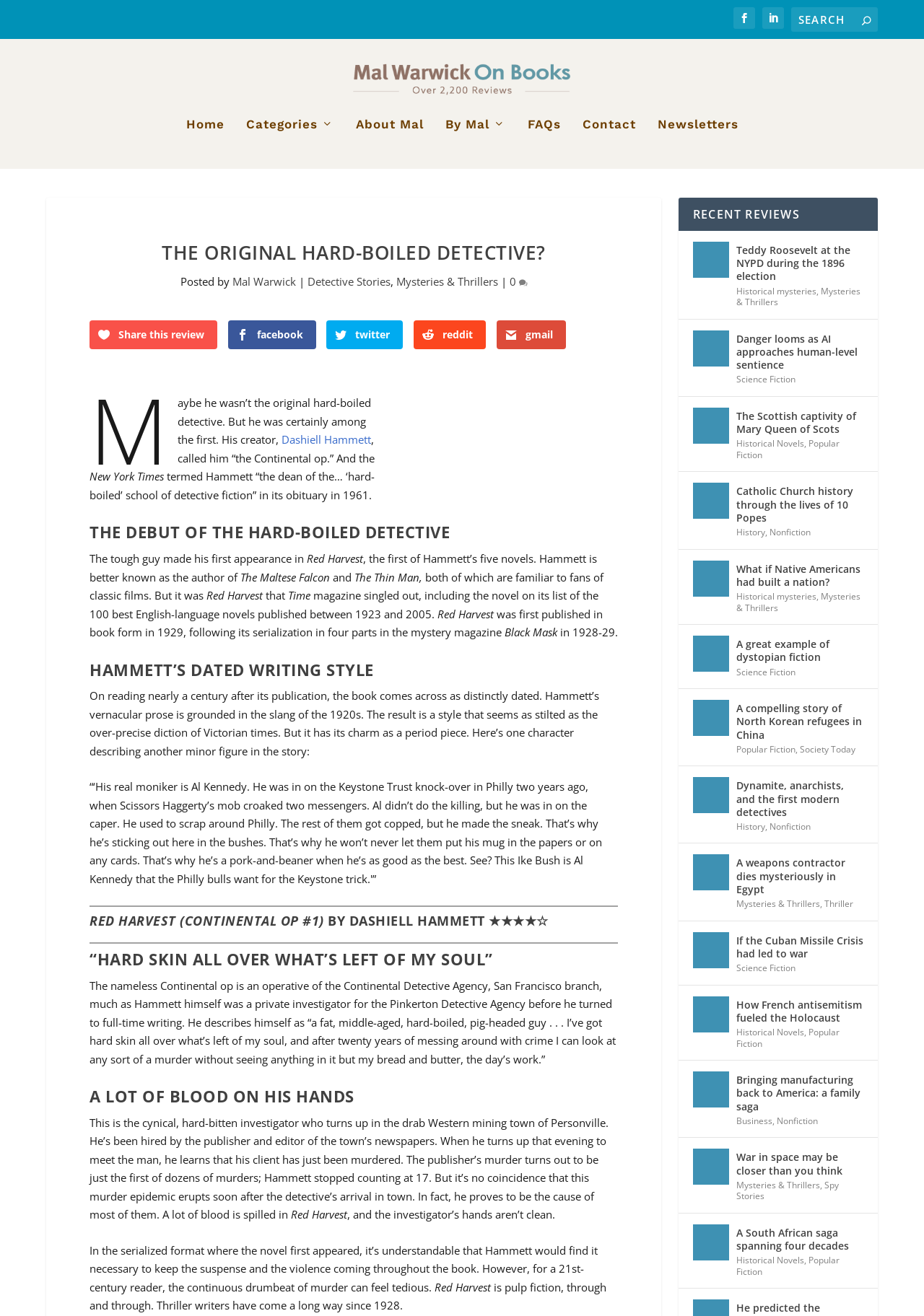Please specify the coordinates of the bounding box for the element that should be clicked to carry out this instruction: "Learn about 'PERSONAL INJURY'". The coordinates must be four float numbers between 0 and 1, formatted as [left, top, right, bottom].

None